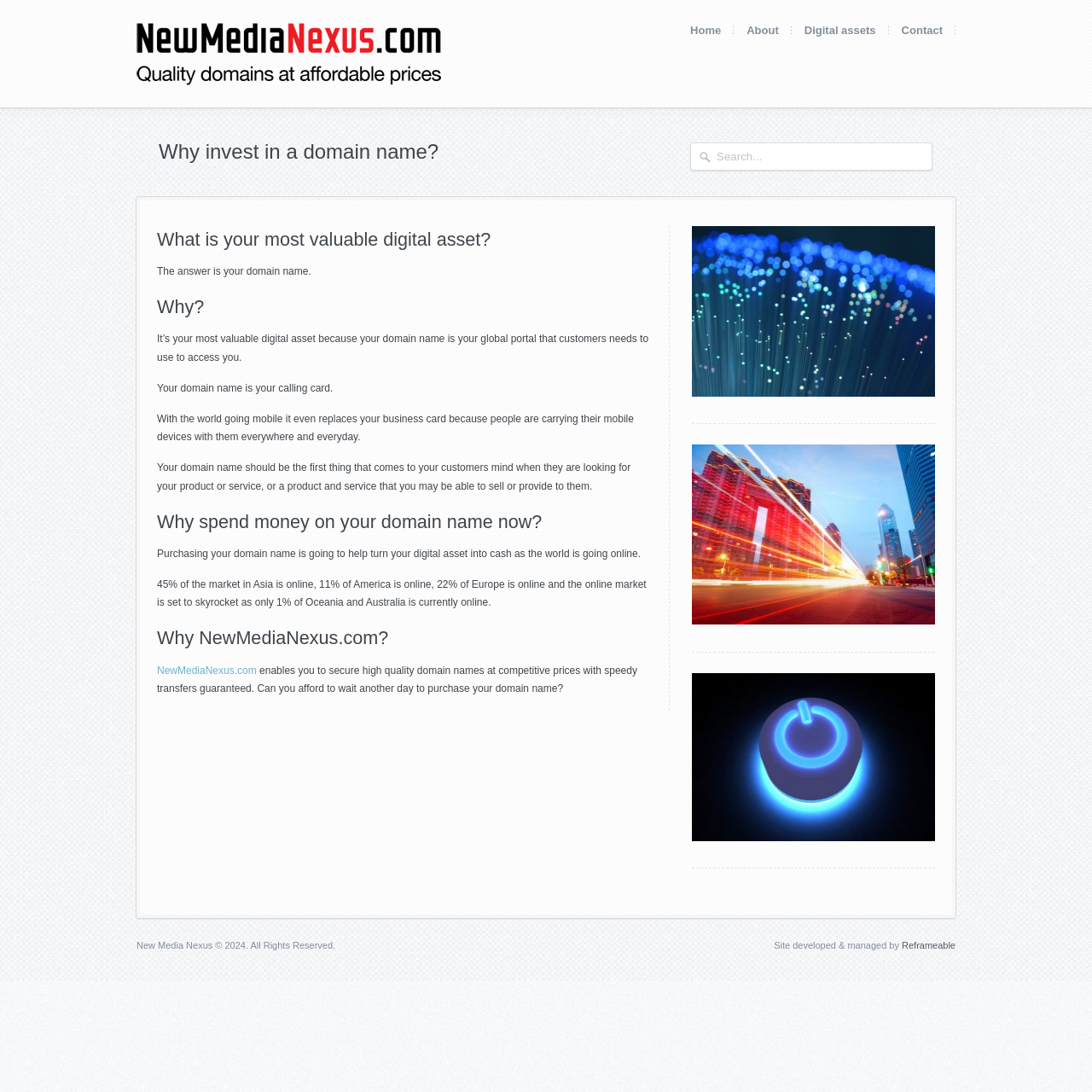Please find and generate the text of the main header of the webpage.

Why invest in a domain name?